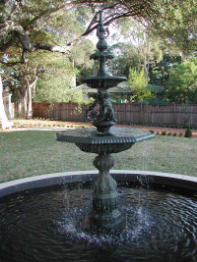What is the effect of the water flowing from the tiers?
Using the image as a reference, deliver a detailed and thorough answer to the question.

According to the caption, the water flowing from the multiple tiers creates a 'calming visual and auditory experience', implying that the effect of the water flowing is calming.